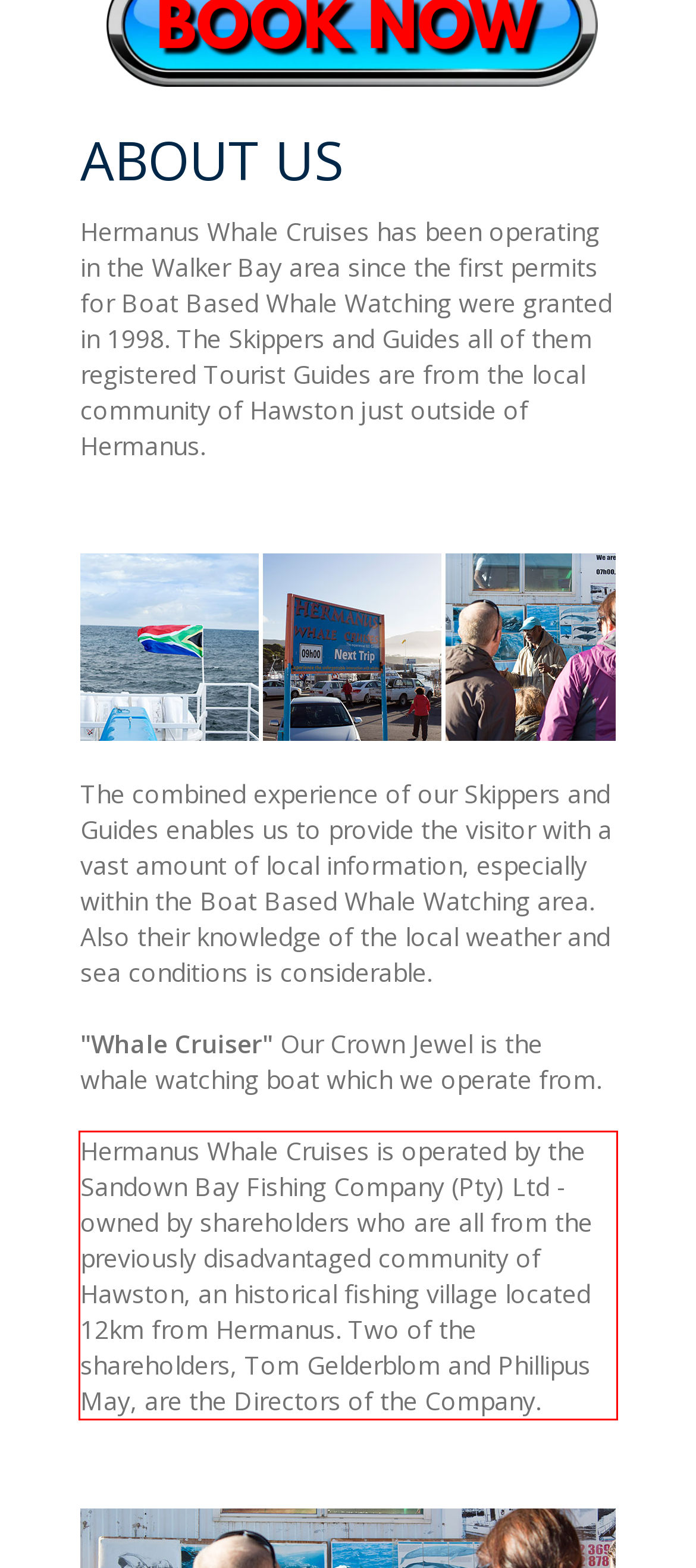You are presented with a webpage screenshot featuring a red bounding box. Perform OCR on the text inside the red bounding box and extract the content.

Hermanus Whale Cruises is operated by the Sandown Bay Fishing Company (Pty) Ltd - owned by shareholders who are all from the previously disadvantaged community of Hawston, an historical fishing village located 12km from Hermanus. Two of the shareholders, Tom Gelderblom and Phillipus May, are the Directors of the Company.